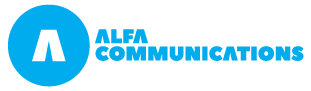Provide a comprehensive description of the image.

The image features the logo of "Alfa Communications," a prominent organization associated with the Working Group for Innovation in Healthcare. The logo is characterized by a bold, modern design that incorporates a stylized letter 'A' in white against a vibrant blue background, complemented by the name "ALFA COMMUNICATIONS" in clear, uppercase letters. This visual identity reflects the organization's focus on healthcare innovation and communication, aligning with its mission to enhance accessibility to innovative therapies and support expert collaboration in the healthcare field.